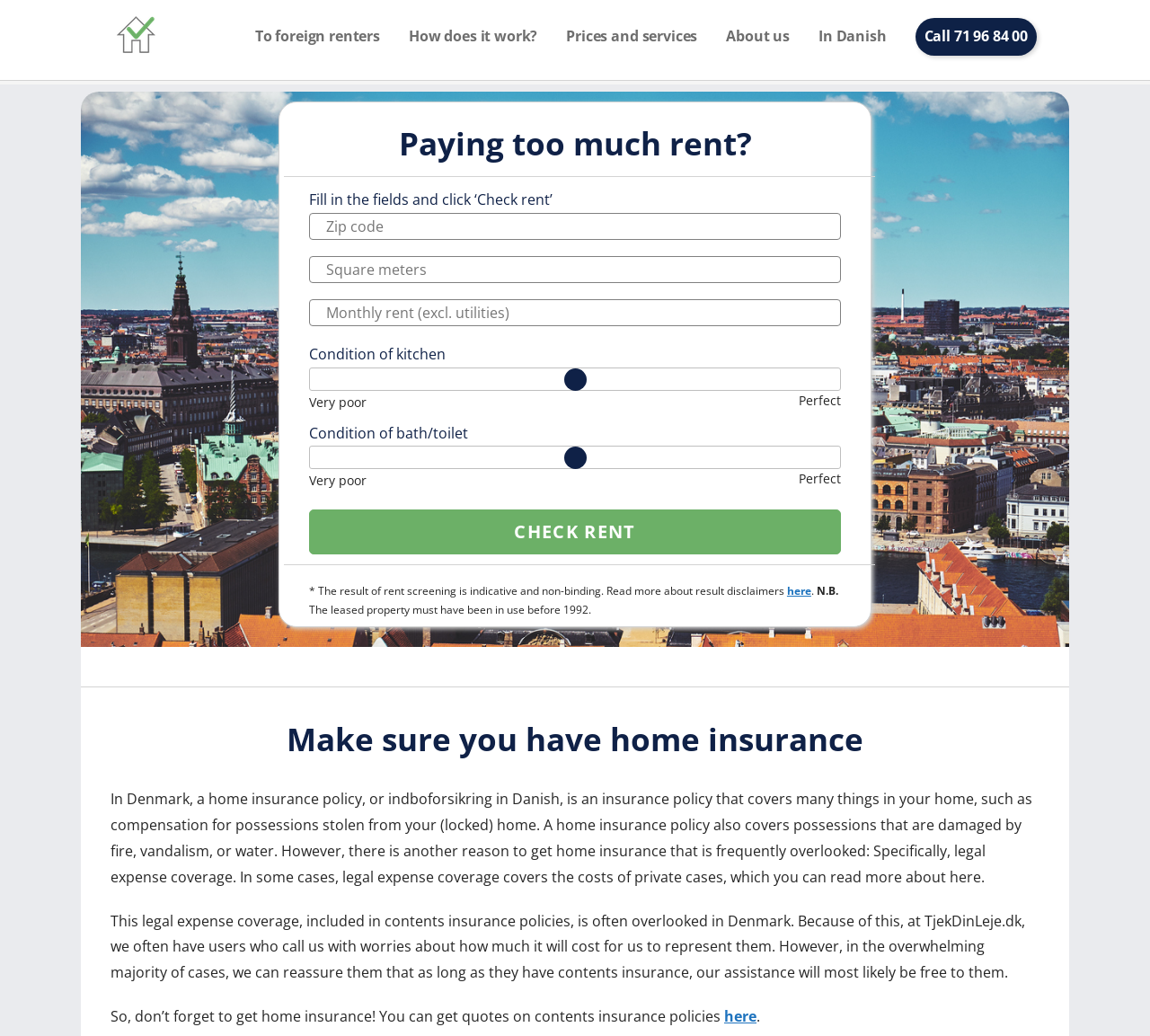Point out the bounding box coordinates of the section to click in order to follow this instruction: "Read more about Critical Employment, Ethical, and Legal Scenarios in Human Resource Development".

None